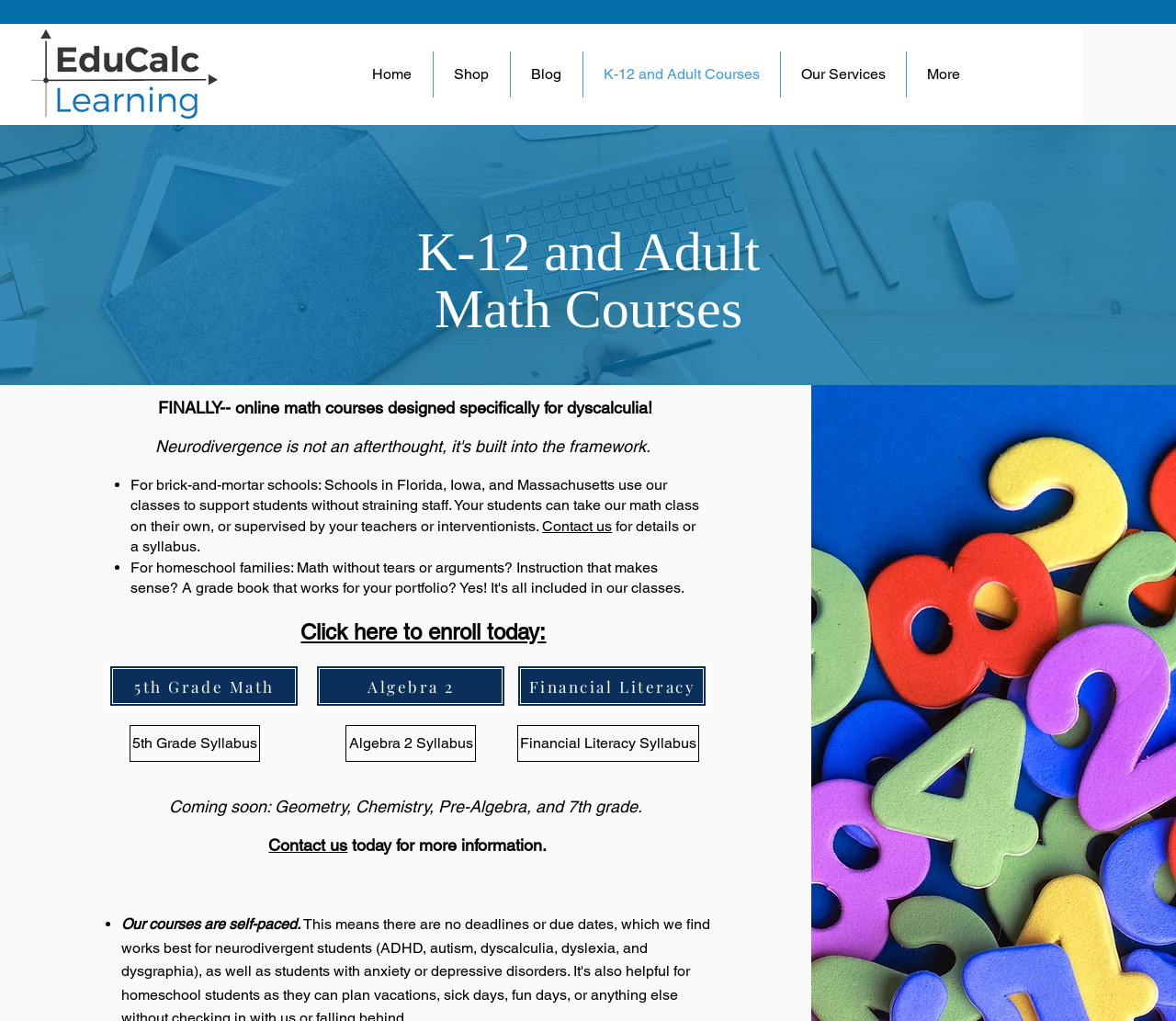Determine the bounding box for the UI element that matches this description: "Contact us".

[0.461, 0.507, 0.521, 0.524]